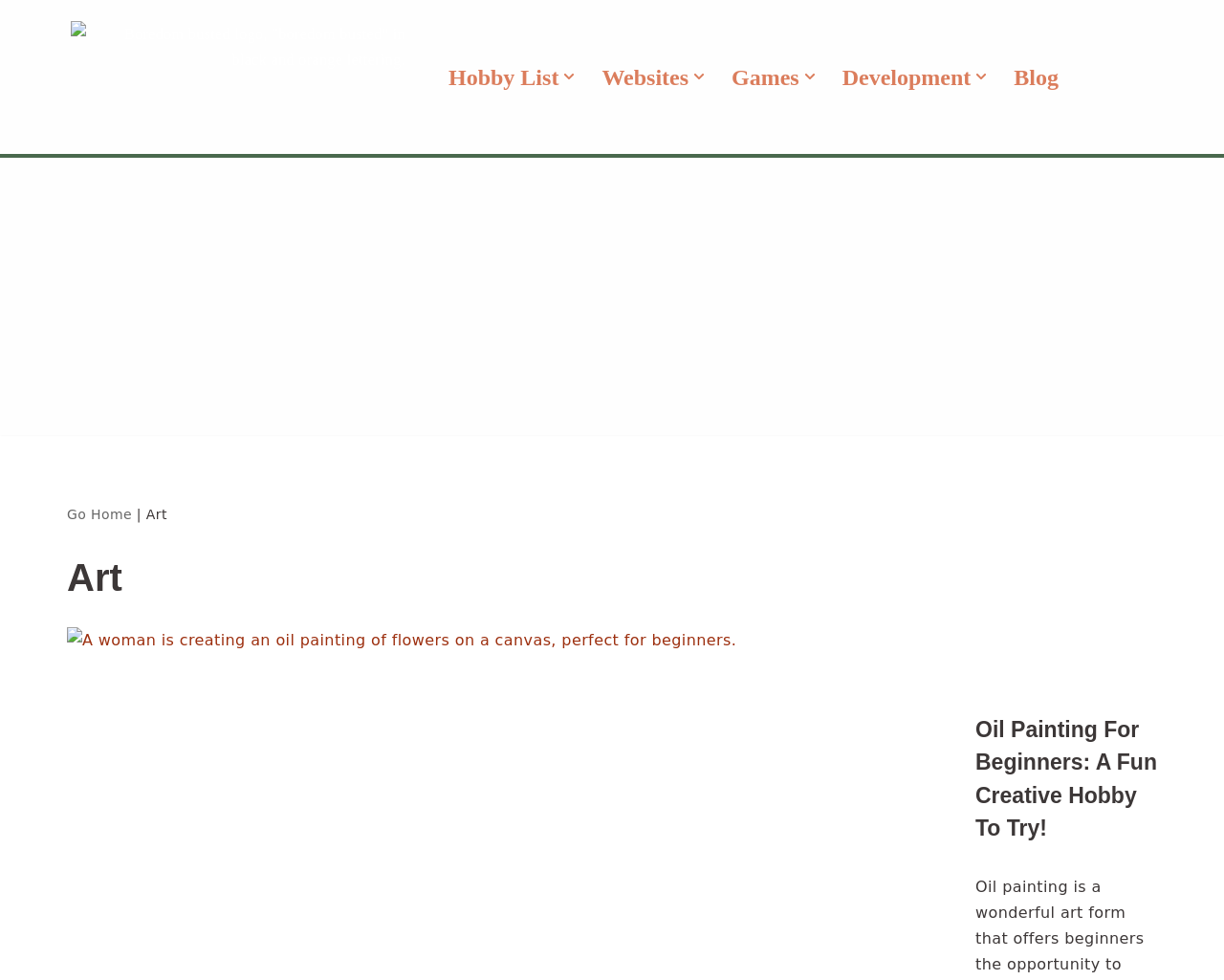Write an elaborate caption that captures the essence of the webpage.

The webpage is about art and hobbies, with a focus on creative activities. At the top left, there is a "Skip to content" link, followed by a logo of "BoredomBusted" in black and orange lettering. Below the logo, there is a primary navigation menu with several links, including "Hobby List", "Websites", "Games", "Development", and "Blog". Each of these links has a corresponding dropdown button with an arrow icon.

To the right of the navigation menu, there is a large advertisement iframe that takes up most of the top section of the page. Below the advertisement, there is a breadcrumbs navigation section with links to "Go Home" and the current page, "Art".

The main content of the page is headed by a title "Art" and features an article titled "Oil Painting For Beginners: A Fun Creative Hobby To Try!". The article is the main focus of the page, with a link to read more about oil painting as a hobby.